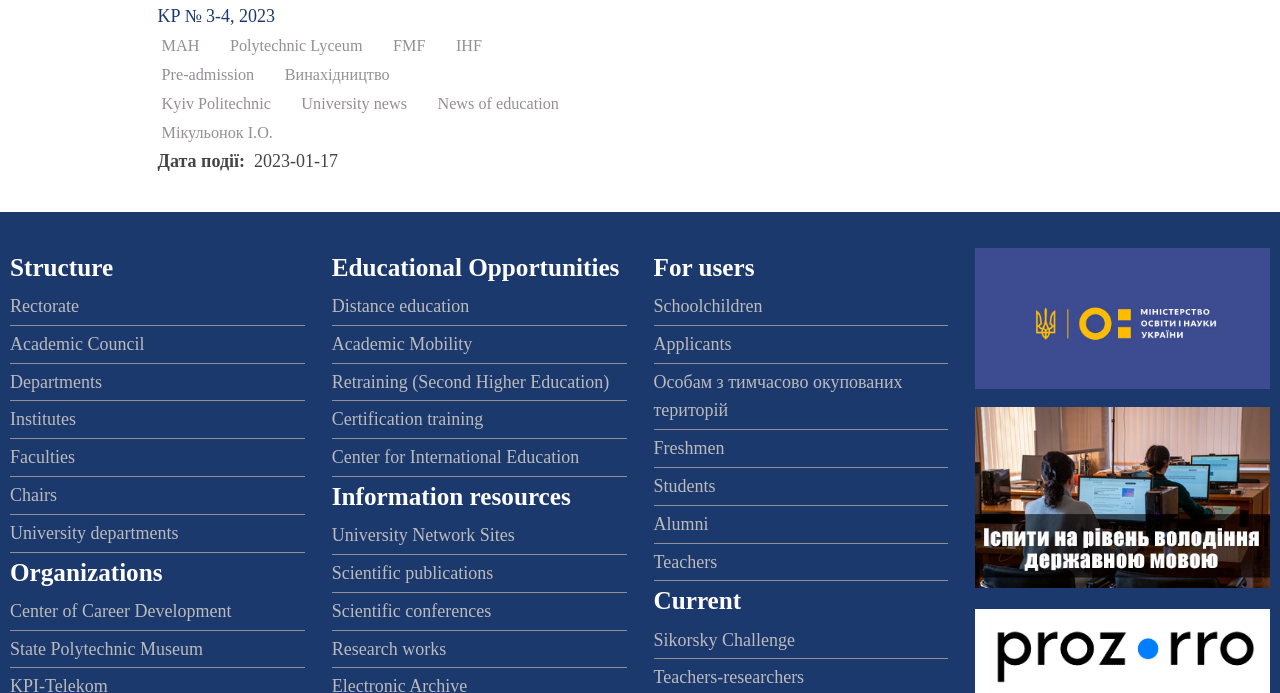For the given element description logged in, determine the bounding box coordinates of the UI element. The coordinates should follow the format (top-left x, top-left y, bottom-right x, bottom-right y) and be within the range of 0 to 1.

None